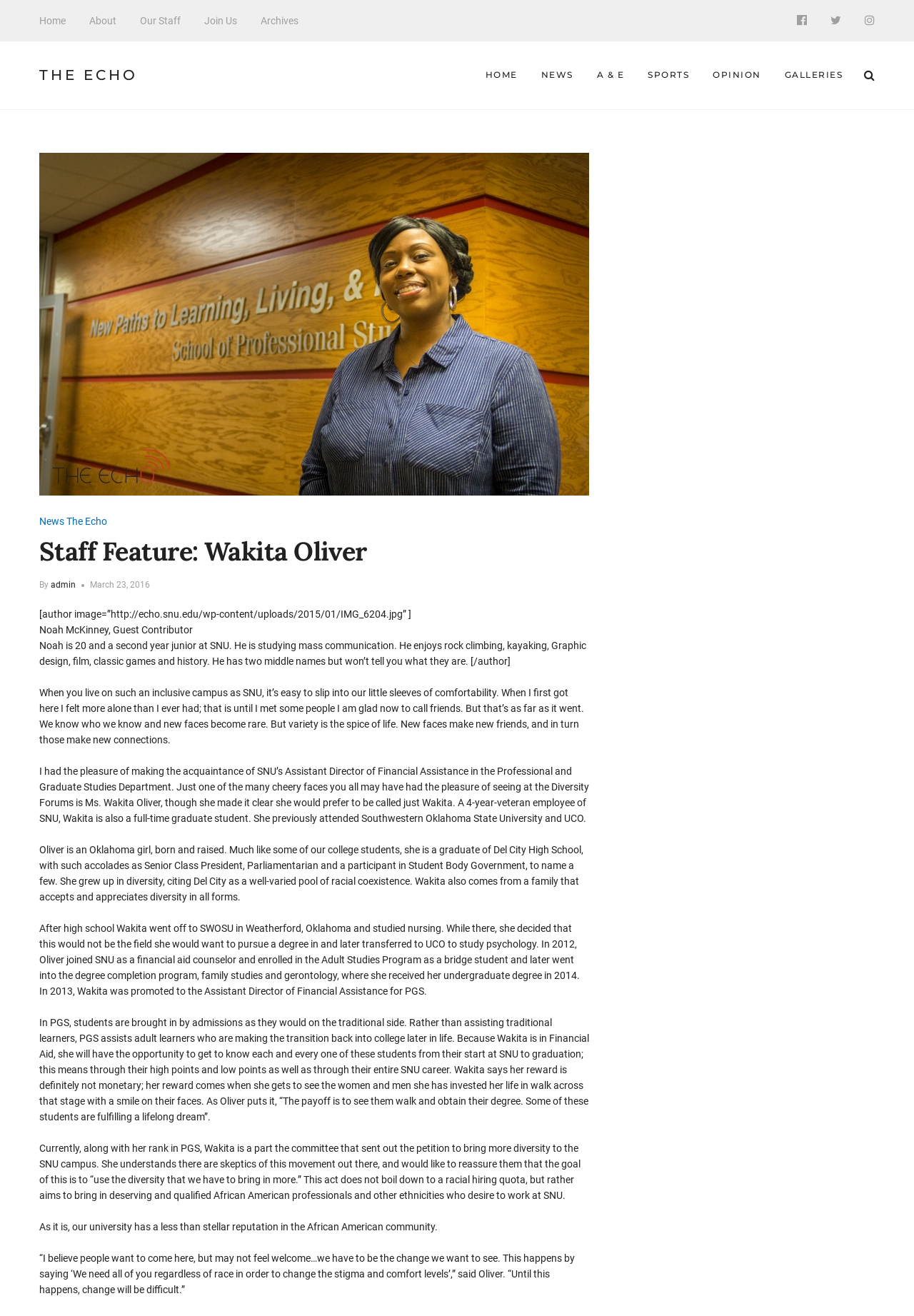Please identify the bounding box coordinates of the area I need to click to accomplish the following instruction: "Click on the THE ECHO link".

[0.043, 0.051, 0.151, 0.064]